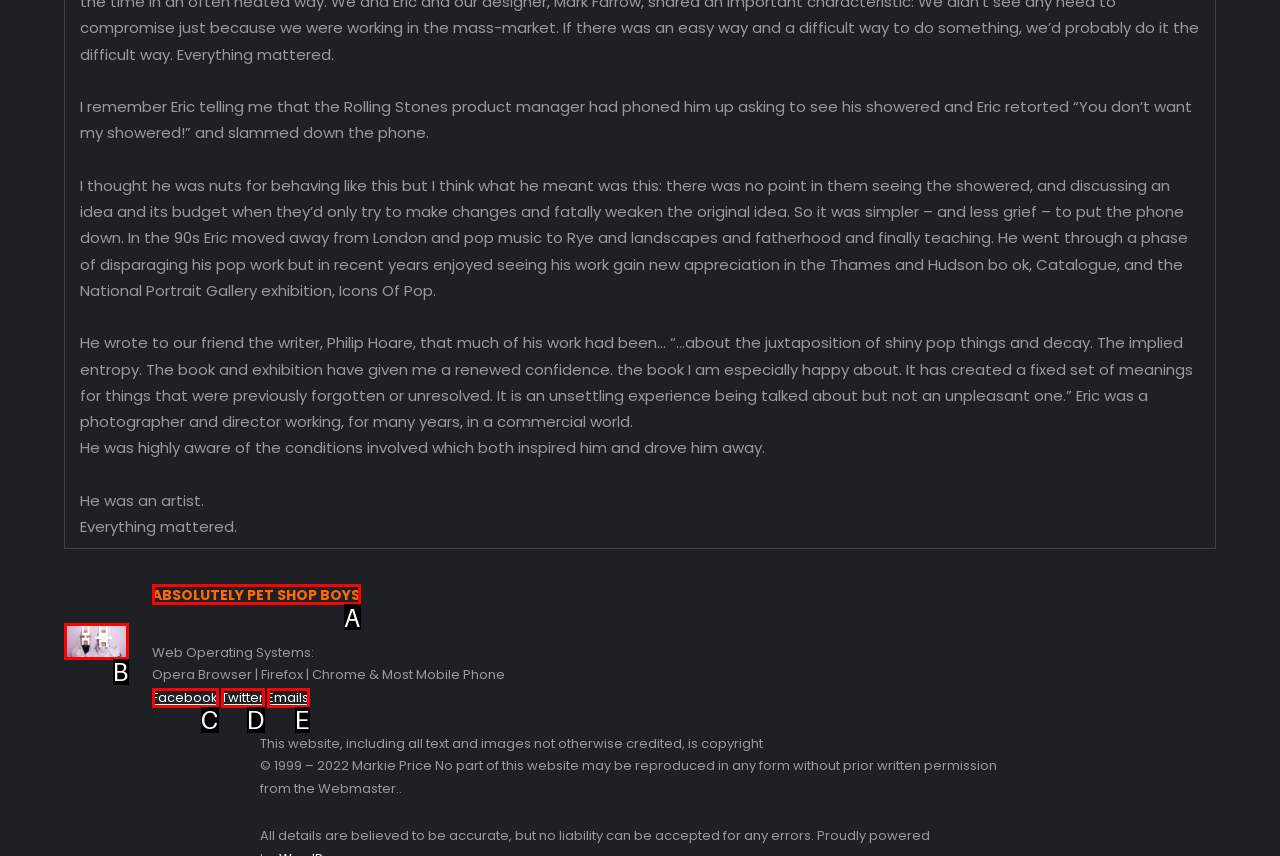Match the element description: Facebook to the correct HTML element. Answer with the letter of the selected option.

C